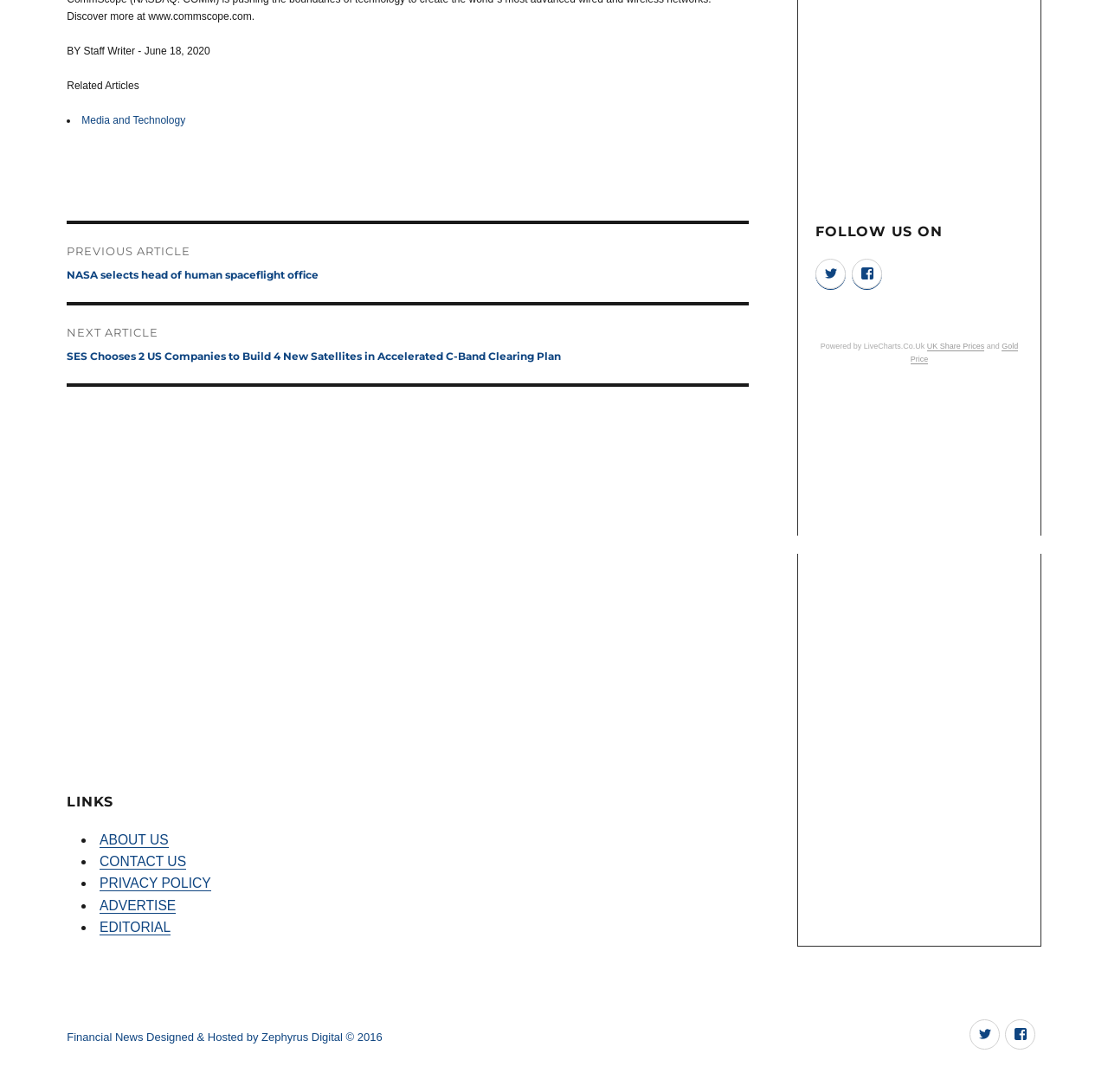Identify the bounding box of the UI component described as: "aria-label="Advertisement" name="aswift_0" title="Advertisement"".

[0.063, 0.422, 0.678, 0.644]